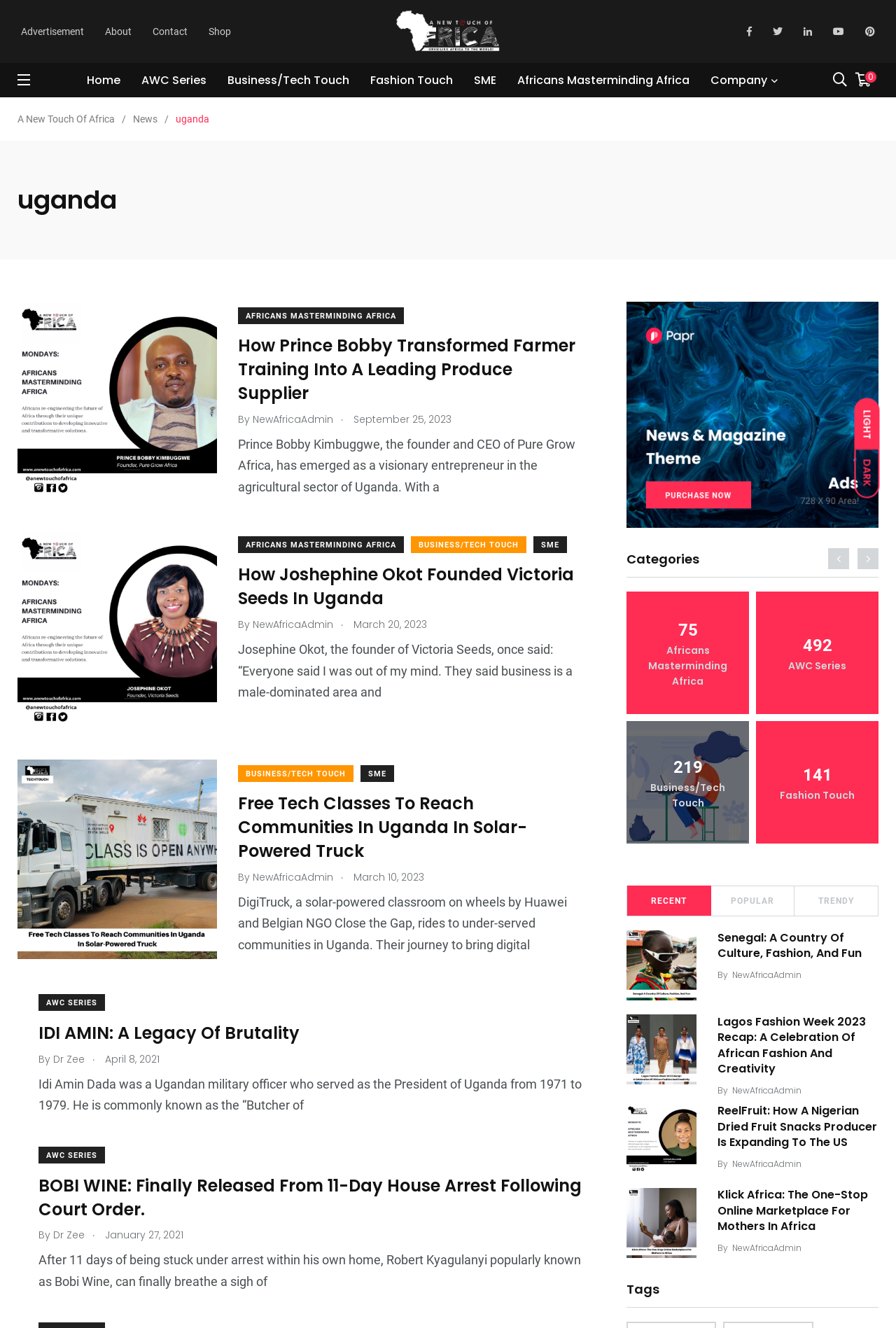From the screenshot, find the bounding box of the UI element matching this description: "492 AWC Series". Supply the bounding box coordinates in the form [left, top, right, bottom], each a float between 0 and 1.

[0.234, 0.445, 0.371, 0.538]